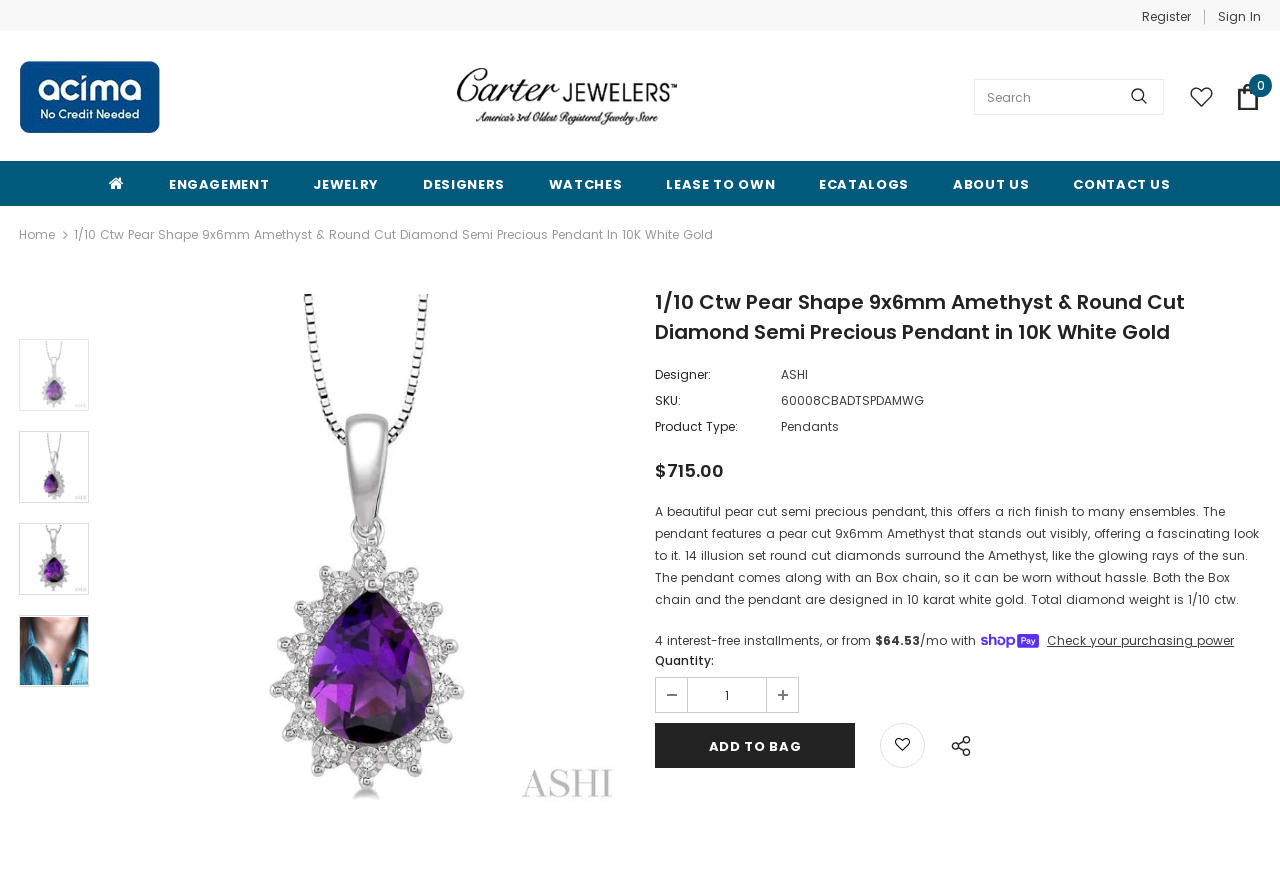Locate the headline of the webpage and generate its content.

1/10 Ctw Pear Shape 9x6mm Amethyst & Round Cut Diamond Semi Precious Pendant in 10K White Gold